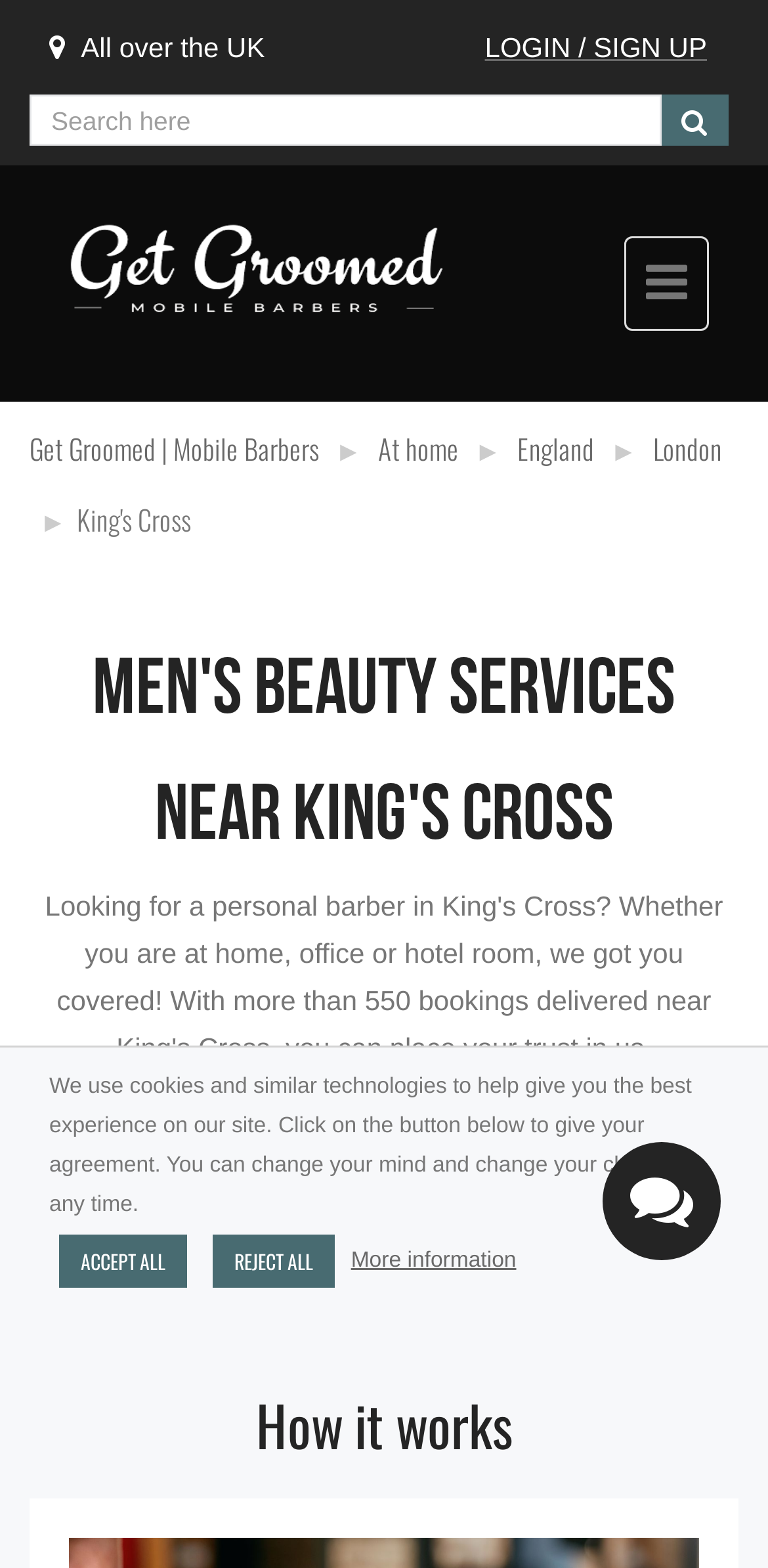Respond with a single word or phrase to the following question: What is the search bar placeholder text?

Search here